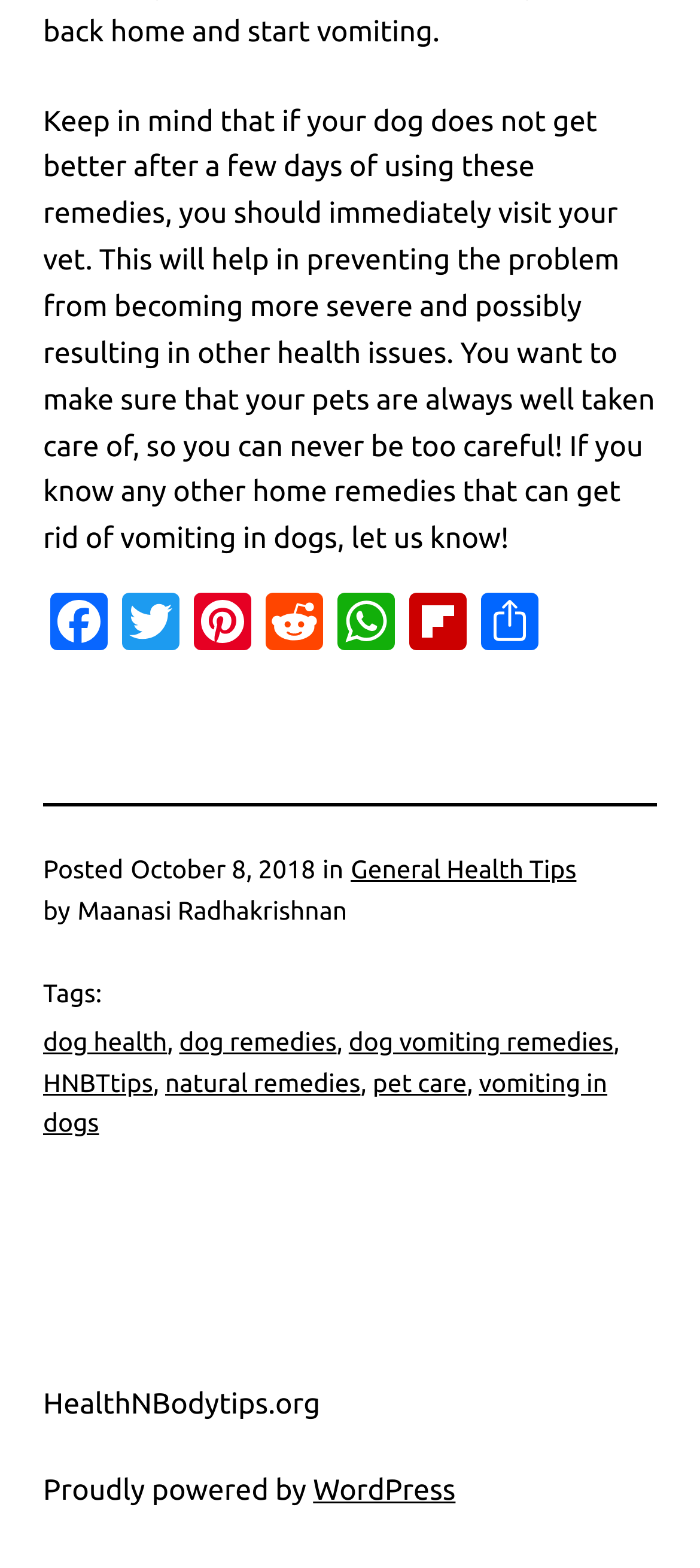Please locate the bounding box coordinates of the element that should be clicked to achieve the given instruction: "Explore the General Health Tips category".

[0.501, 0.545, 0.823, 0.564]